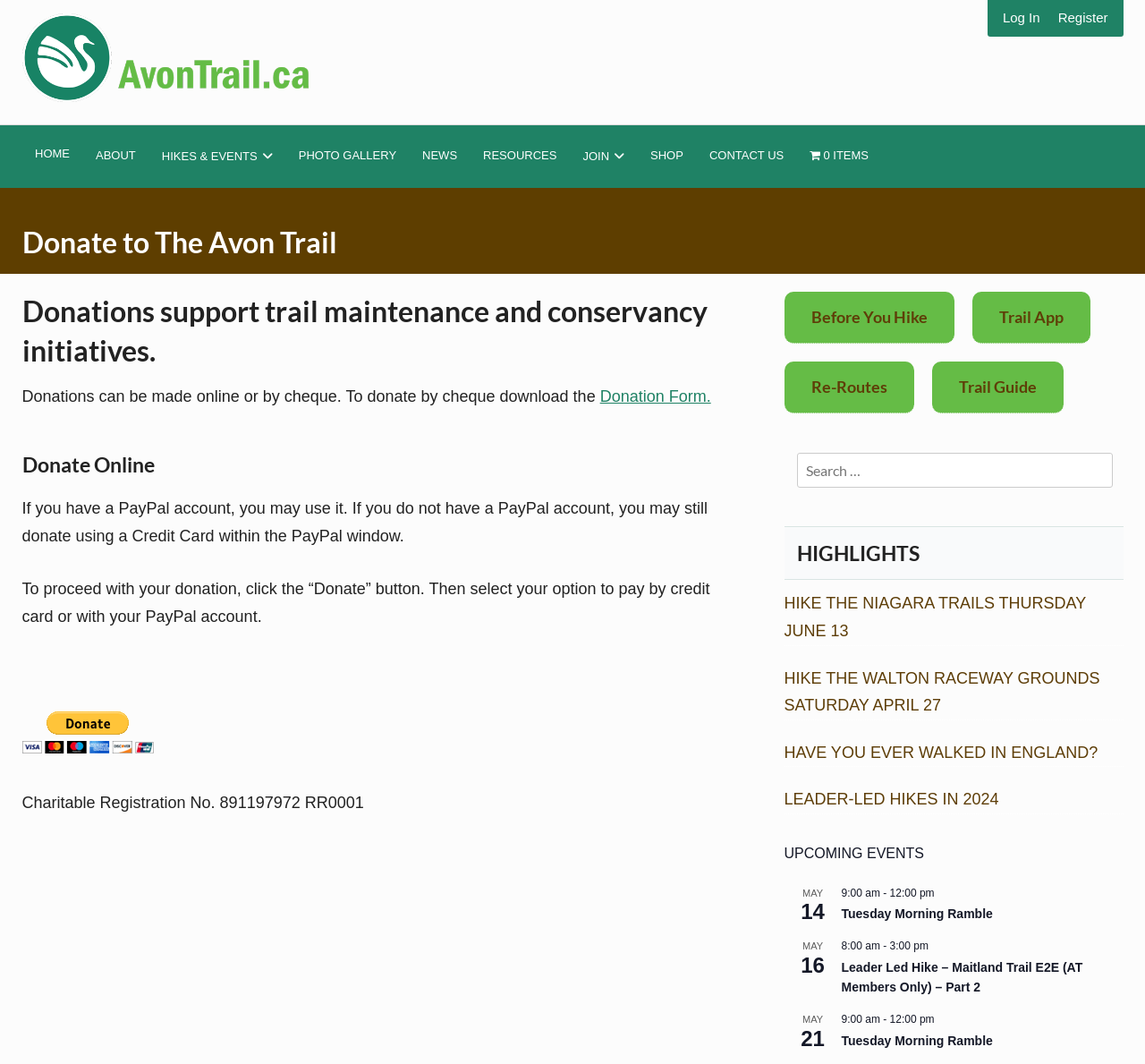What is the topic of the 'HIKE THE NIAGARA TRAILS THURSDAY JUNE 13' event?
Based on the image, give a concise answer in the form of a single word or short phrase.

Hiking